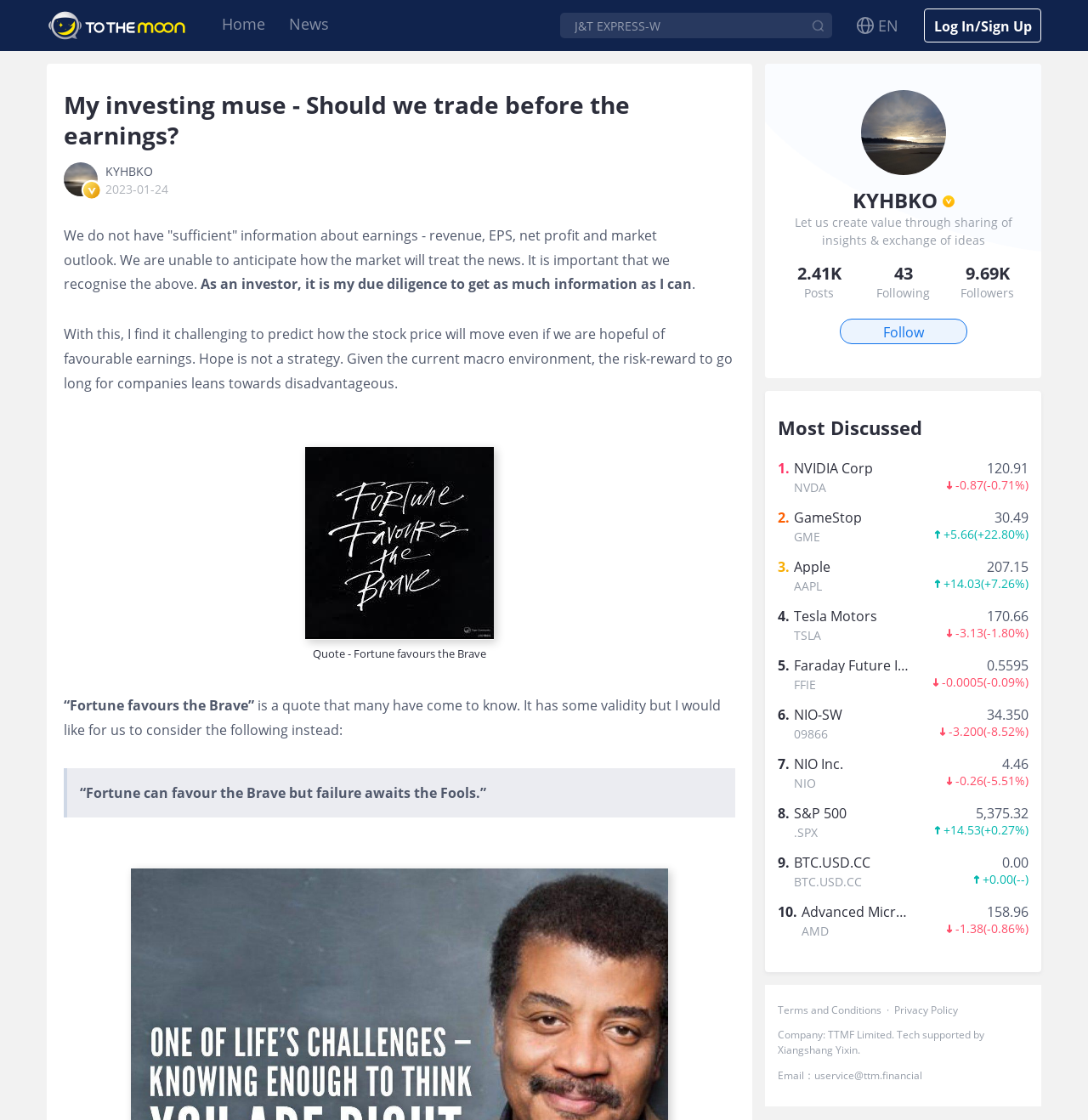How many posts are there in the online investing community?
Look at the image and answer the question with a single word or phrase.

2.41K